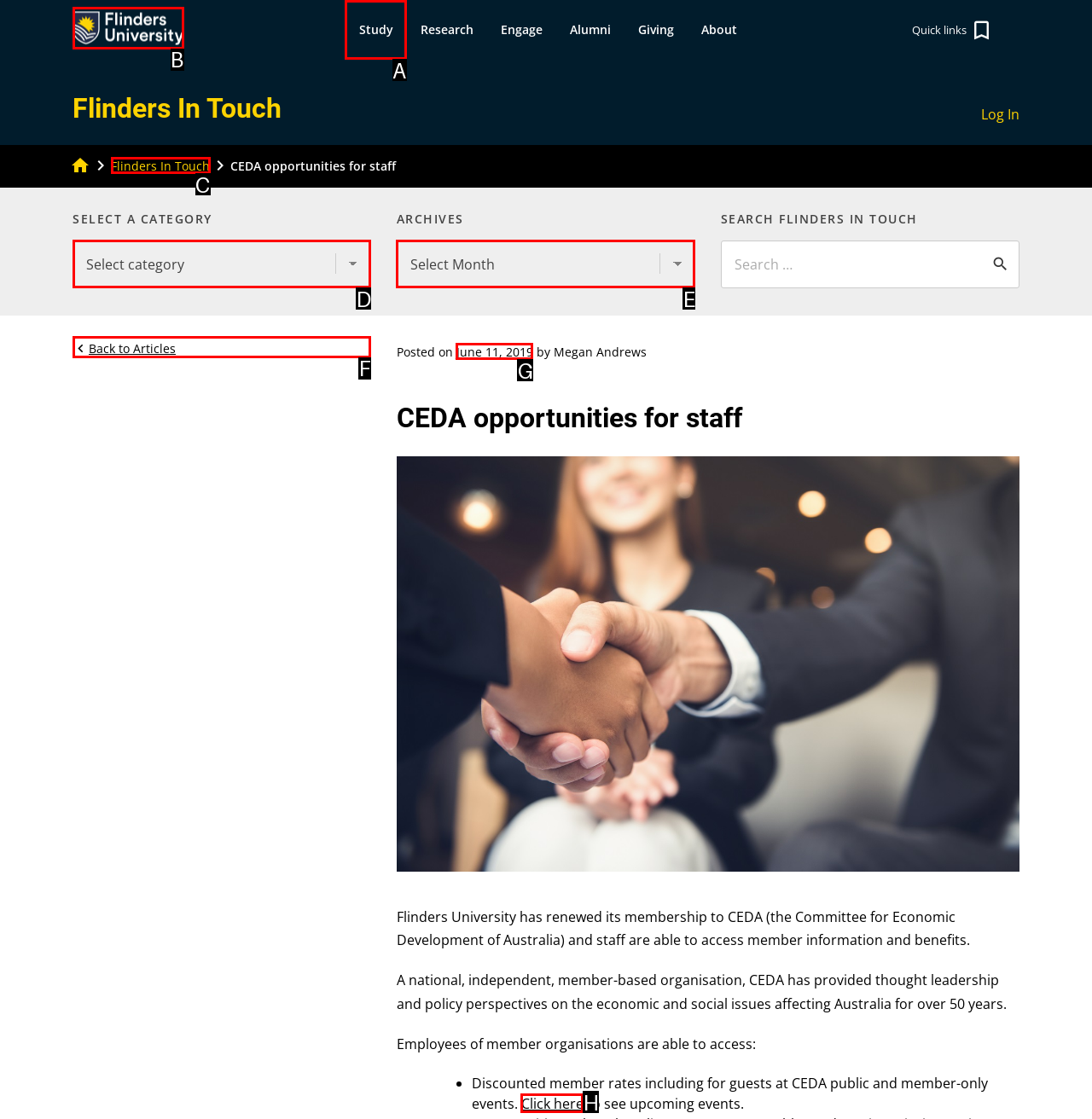Point out the option that needs to be clicked to fulfill the following instruction: Click on the 'Study' button
Answer with the letter of the appropriate choice from the listed options.

A